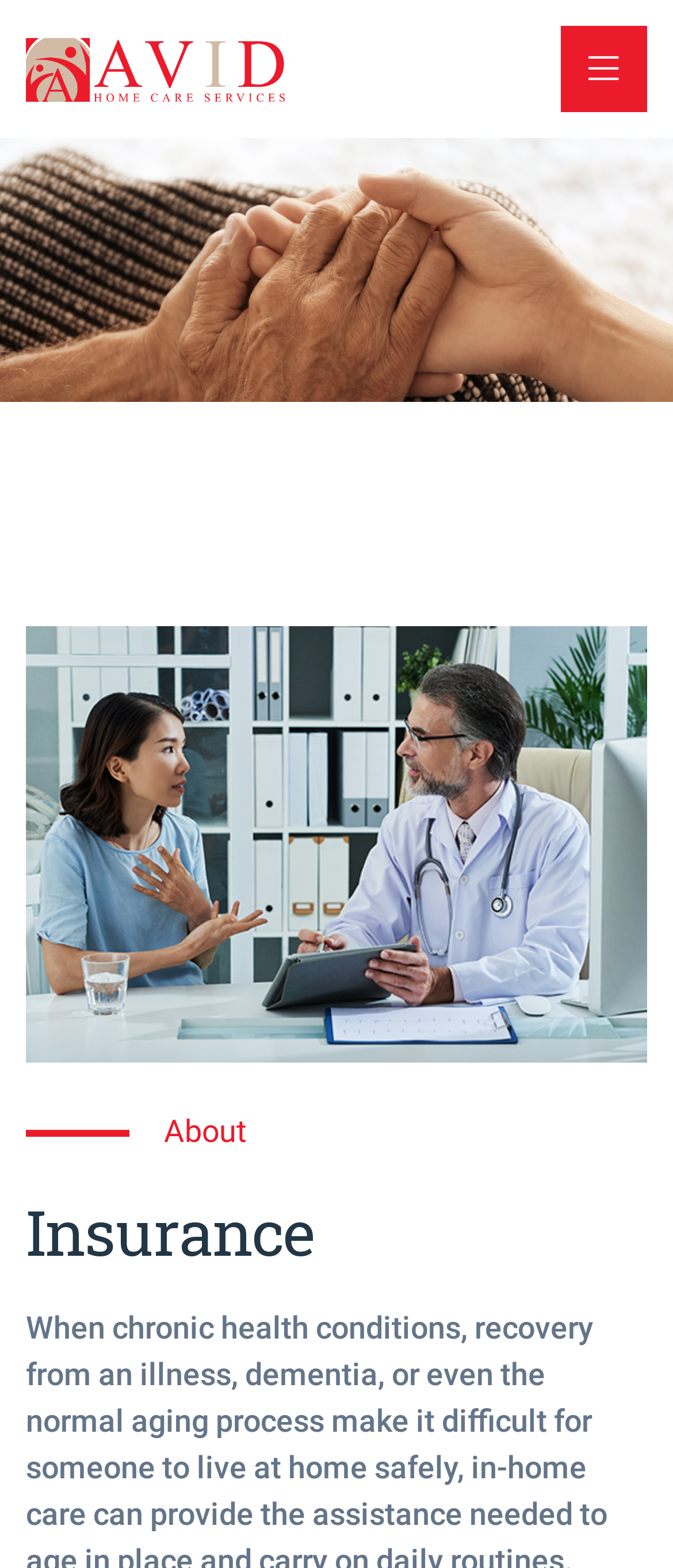Offer a detailed explanation of the webpage layout and contents.

The webpage is about Insurance services provided by Avid Home Care Services. At the top left, there is a link and an image with the same name "Avid Home Care Services", which suggests it might be a logo or a brand identifier. 

On the top right, there is a link with a icon represented by '\uf0c9', which could be a social media or navigation icon. 

Below the top section, there is a large figure that spans the entire width of the page, containing an image labeled "avid home care 4". This image might be a banner or a hero image.

Further down, there is a large image labeled "About Image" that takes up most of the page's width. Above this image, there are two headings, "About" and "Insurance", which are positioned closely together and might be part of a section or a tab. The "About" heading is slightly above the "Insurance" heading.